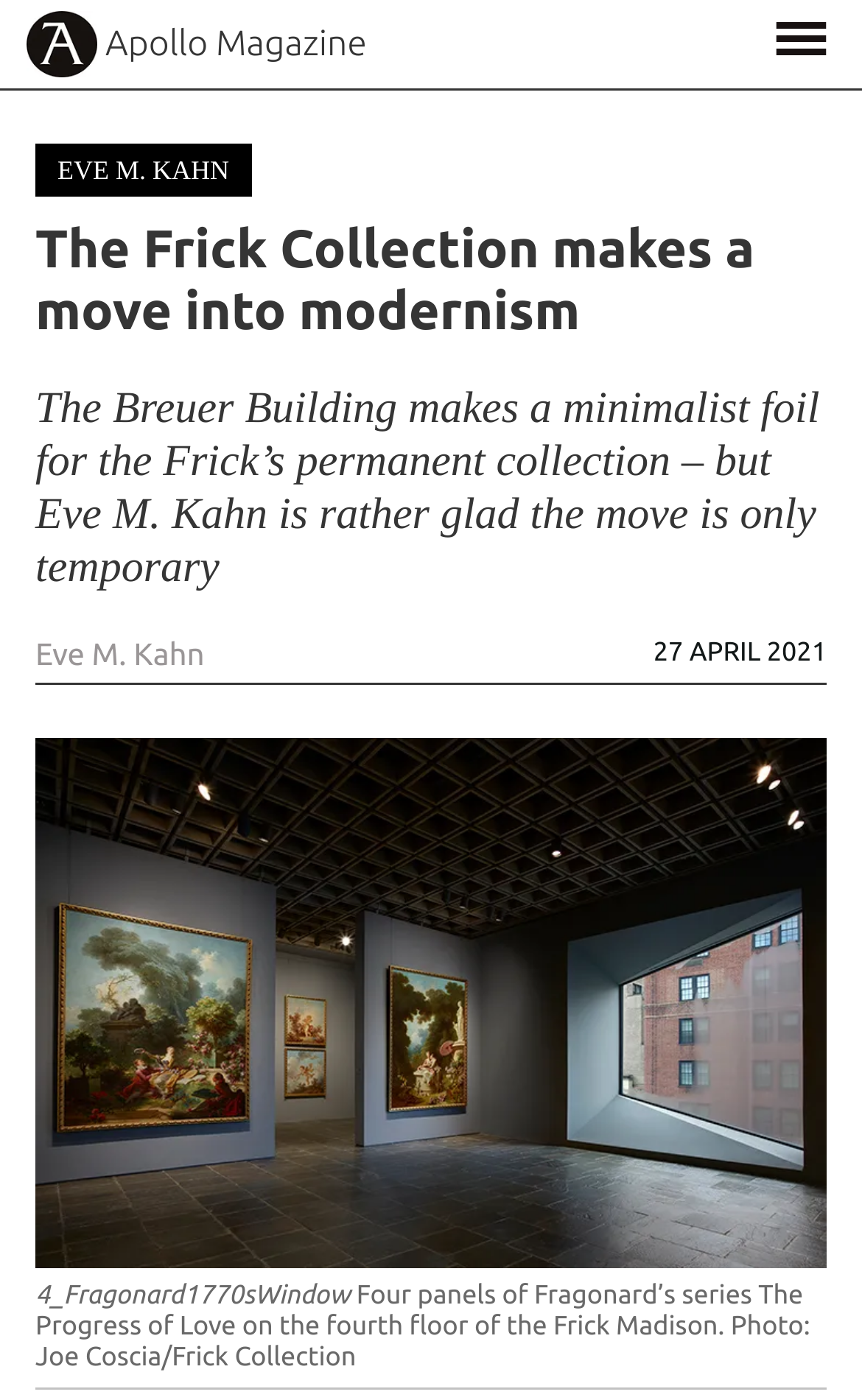What is the subject of the image on the fourth floor?
Using the screenshot, give a one-word or short phrase answer.

Fragonard’s series The Progress of Love